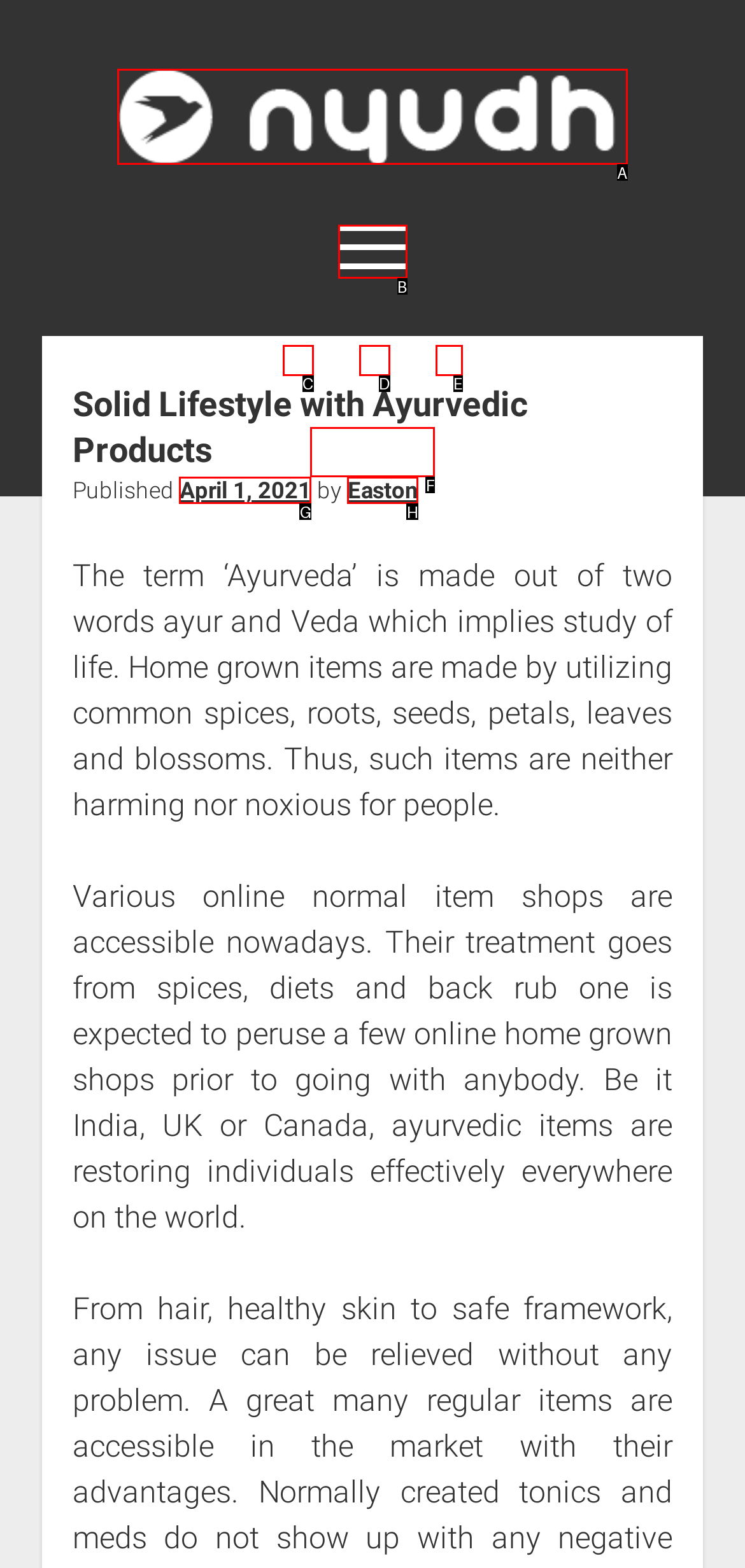Tell me which one HTML element I should click to complete the following task: Click on the Nyudh logo
Answer with the option's letter from the given choices directly.

A